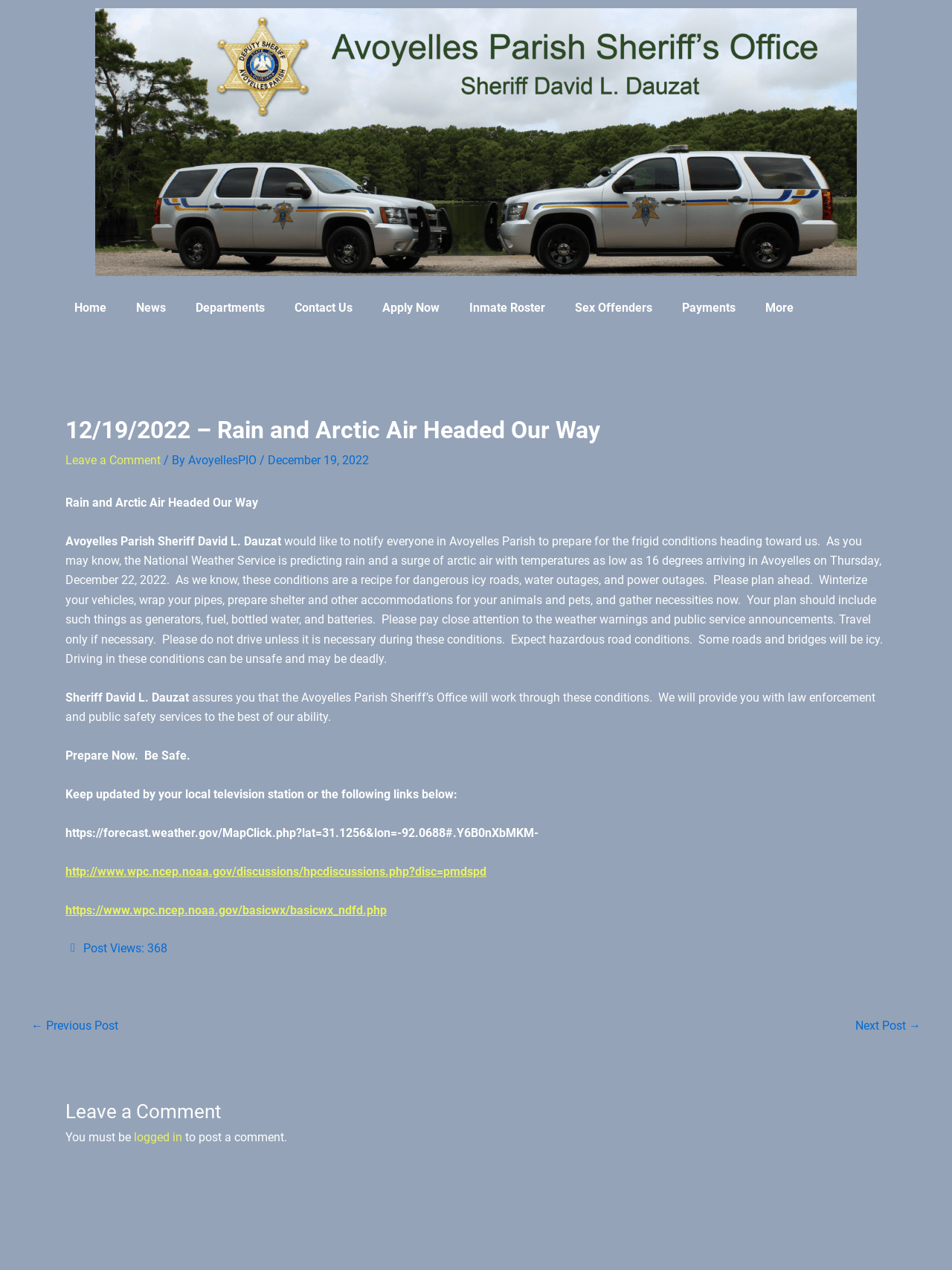Respond to the following question using a concise word or phrase: 
What is the predicted lowest temperature in Avoyelles on Thursday?

16 degrees